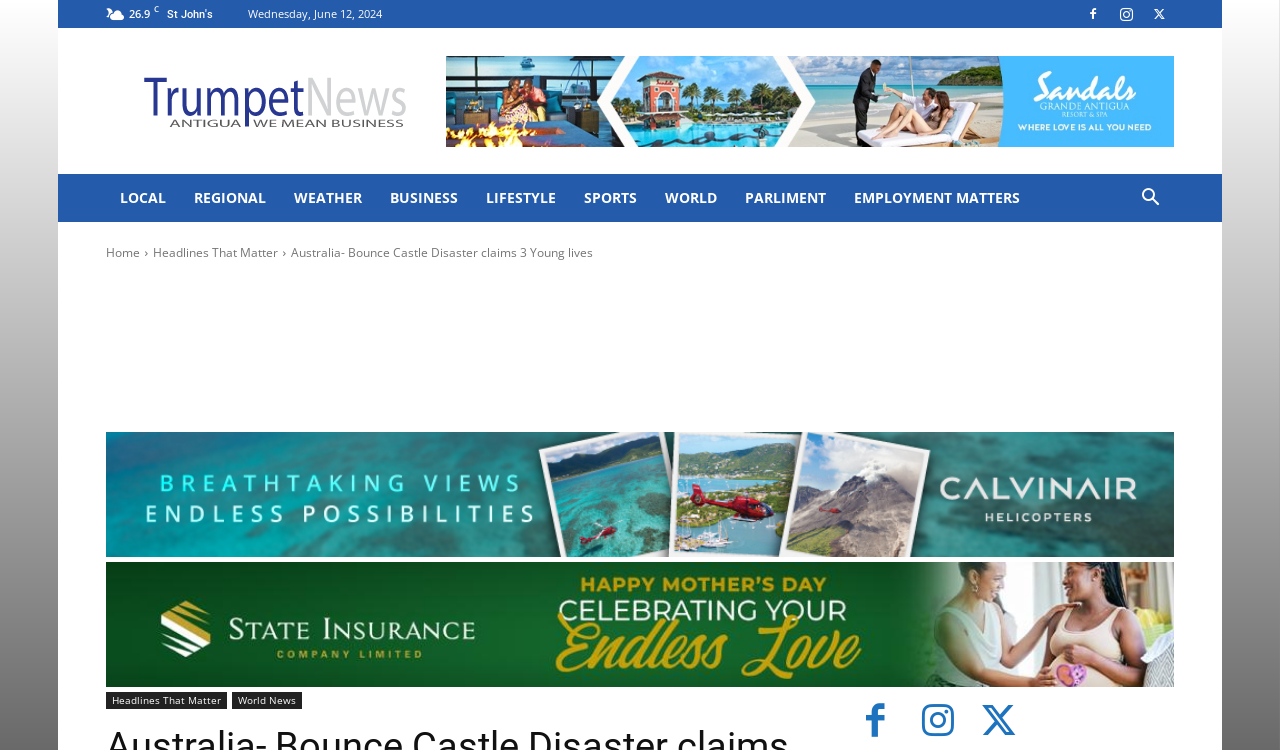How many links are there in the top navigation bar?
Kindly answer the question with as much detail as you can.

I counted the number of link elements in the top navigation bar by looking at the elements with y1 coordinates around 0.232. I found 9 links with texts 'LOCAL', 'REGIONAL', 'WEATHER', 'BUSINESS', 'LIFESTYLE', 'SPORTS', 'WORLD', 'PARLIMENT', and 'EMPLOYMENT MATTERS'.